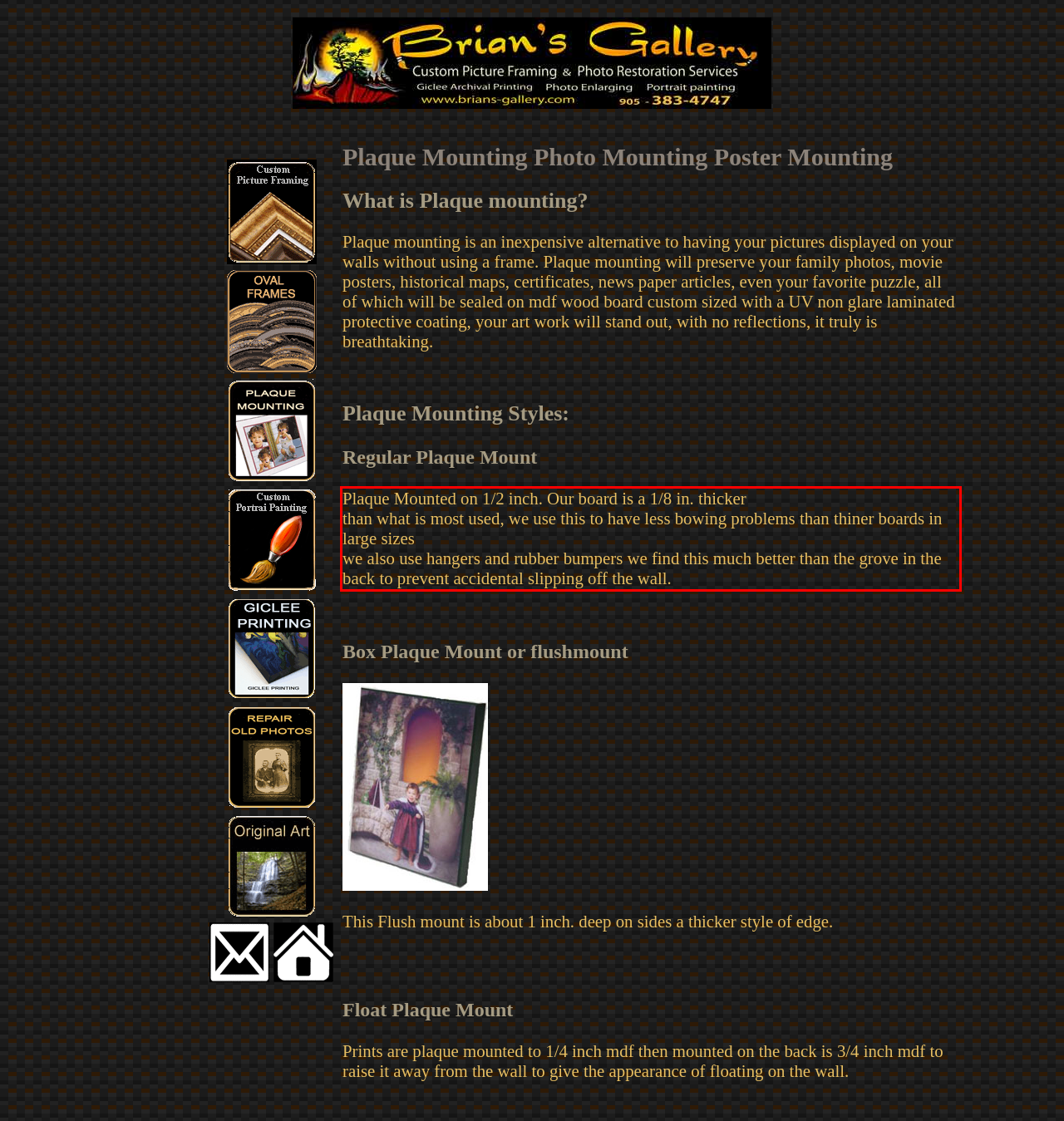Analyze the screenshot of the webpage that features a red bounding box and recognize the text content enclosed within this red bounding box.

Plaque Mounted on 1/2 inch. Our board is a 1/8 in. thicker than what is most used, we use this to have less bowing problems than thiner boards in large sizes we also use hangers and rubber bumpers we find this much better than the grove in the back to prevent accidental slipping off the wall.